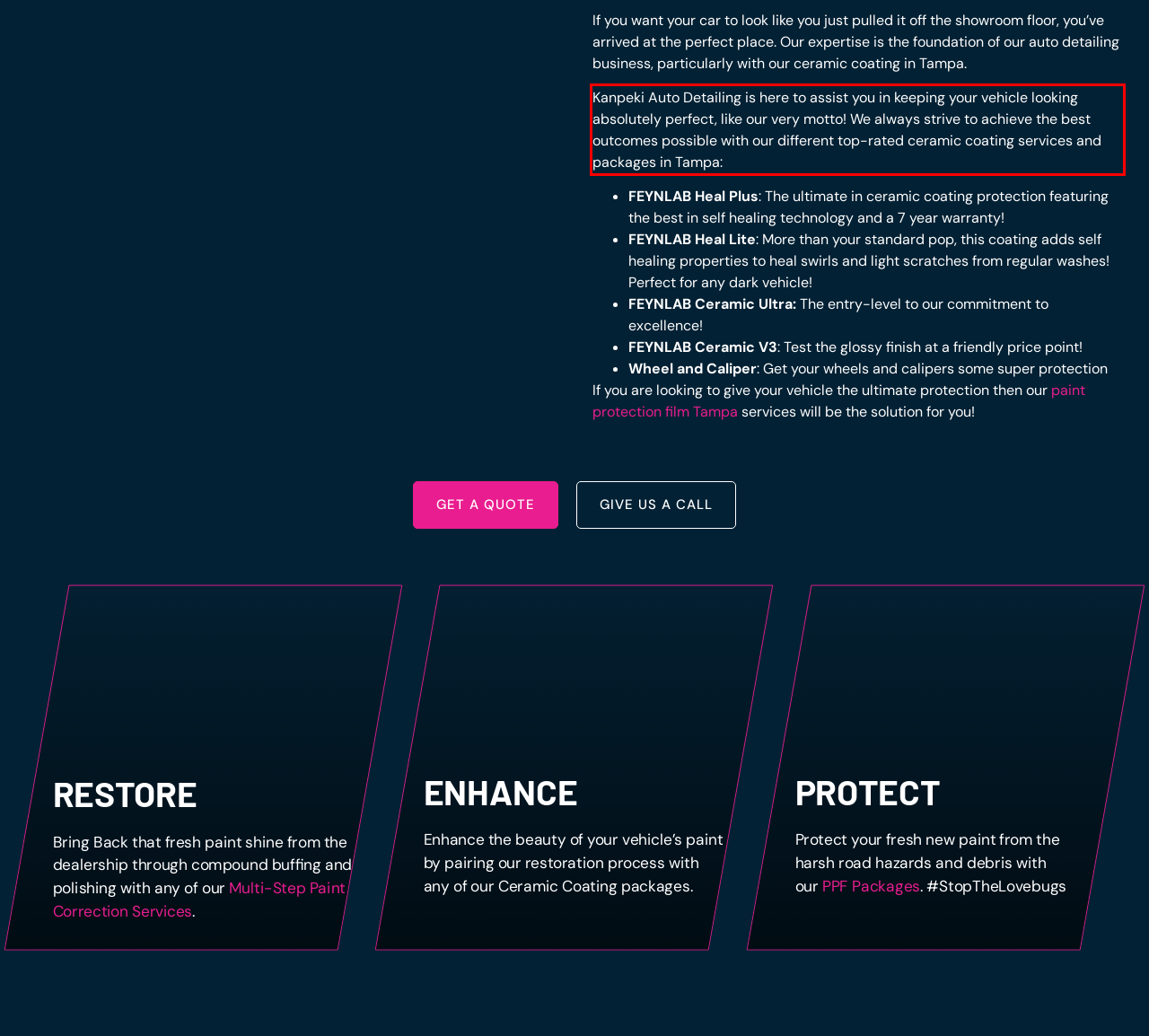From the provided screenshot, extract the text content that is enclosed within the red bounding box.

Kanpeki Auto Detailing is here to assist you in keeping your vehicle looking absolutely perfect, like our very motto! We always strive to achieve the best outcomes possible with our different top-rated ceramic coating services and packages in Tampa: